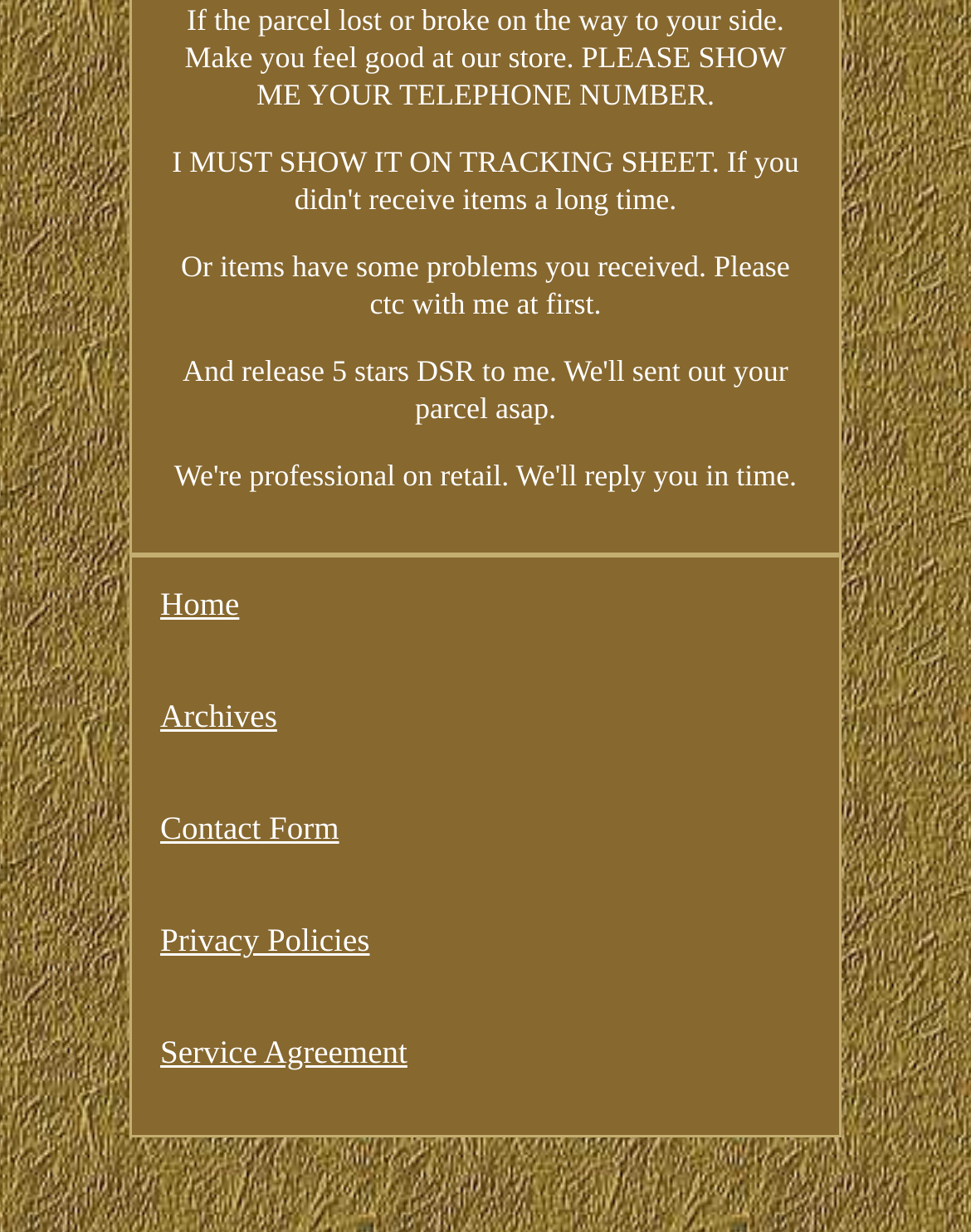Given the description "Archives", provide the bounding box coordinates of the corresponding UI element.

[0.165, 0.566, 0.835, 0.598]